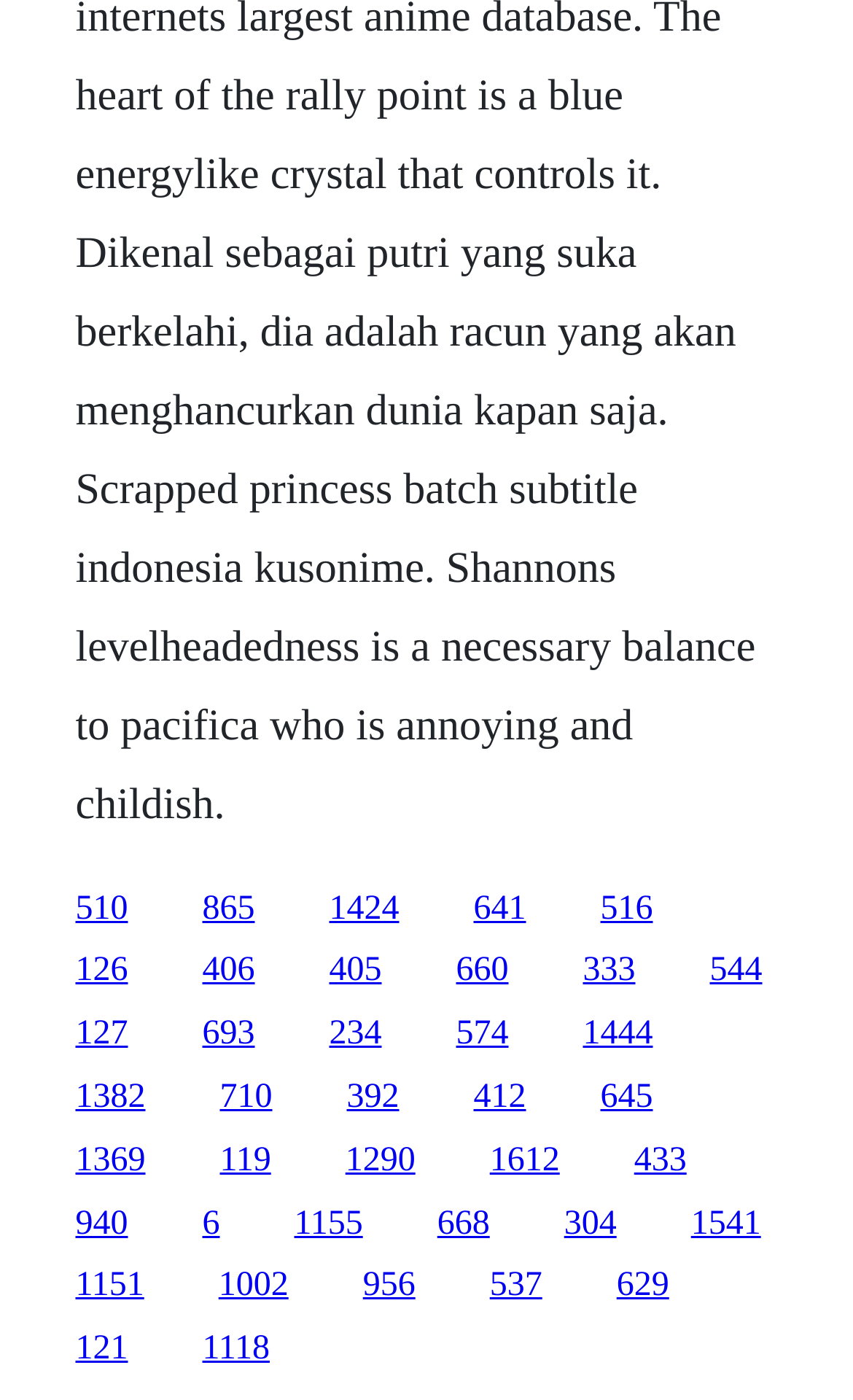How many links are on the webpage?
Using the information from the image, give a concise answer in one word or a short phrase.

108